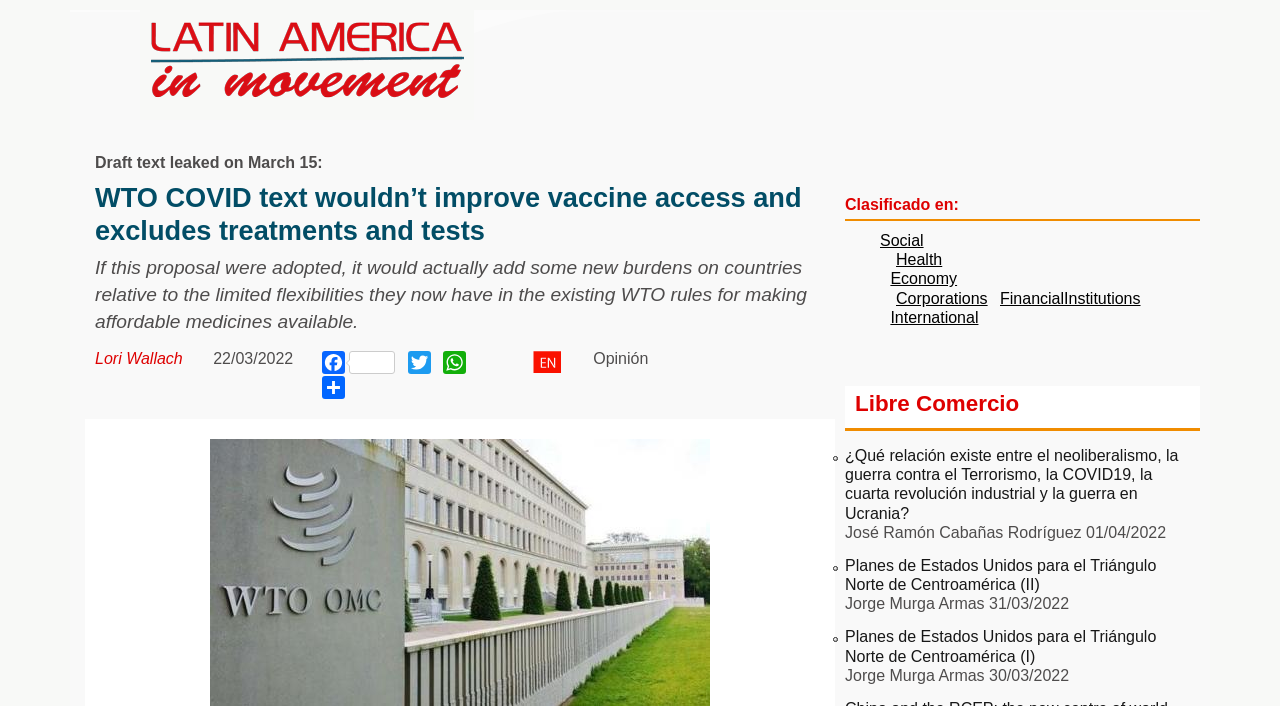From the webpage screenshot, predict the bounding box of the UI element that matches this description: "Facebook".

[0.249, 0.496, 0.312, 0.53]